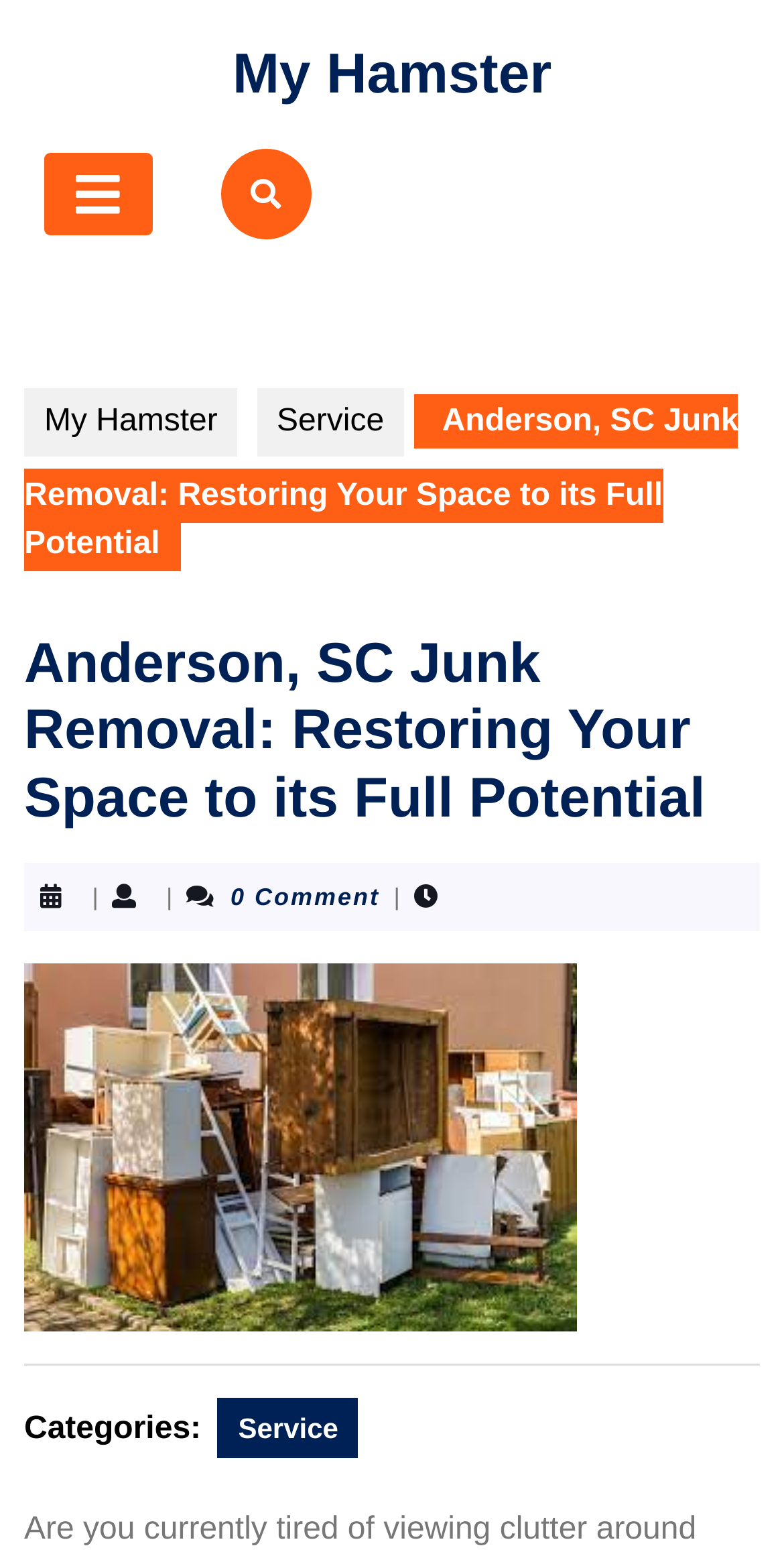How many categories are listed?
Analyze the image and provide a thorough answer to the question.

The categories are listed below the main heading, and only one category is listed, which is 'Categories:'.